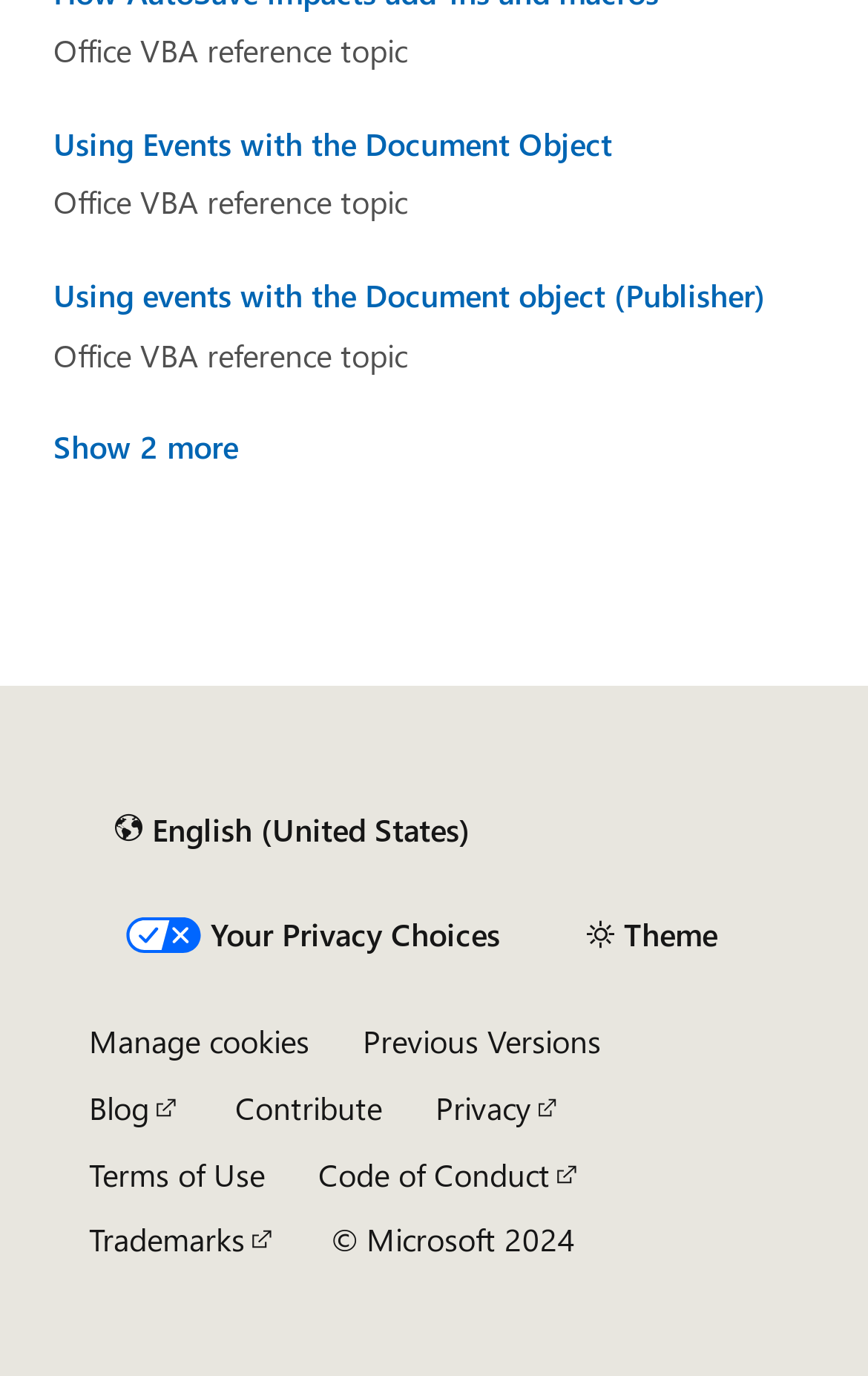What is the purpose of the California Consumer Privacy Act (CCPA) Opt-Out Icon?
Please respond to the question thoroughly and include all relevant details.

The link 'California Consumer Privacy Act (CCPA) Opt-Out Icon Your Privacy Choices' and the image 'California Consumer Privacy Act (CCPA) Opt-Out Icon' suggest that the icon is related to privacy choices.